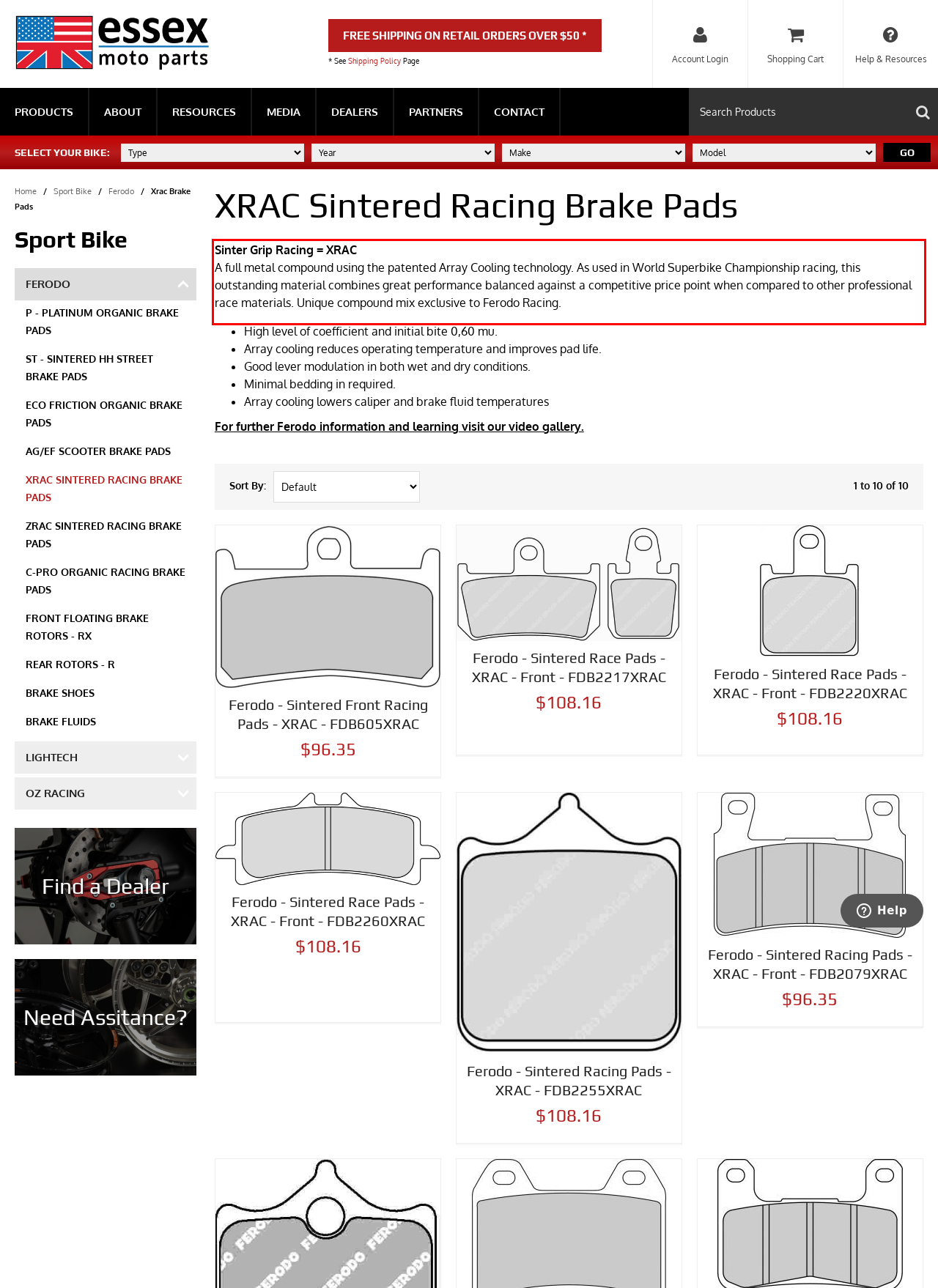From the screenshot of the webpage, locate the red bounding box and extract the text contained within that area.

Sinter Grip Racing = XRAC A full metal compound using the patented Array Cooling technology. As used in World Superbike Championship racing, this outstanding material combines great performance balanced against a competitive price point when compared to other professional race materials. Unique compound mix exclusive to Ferodo Racing.